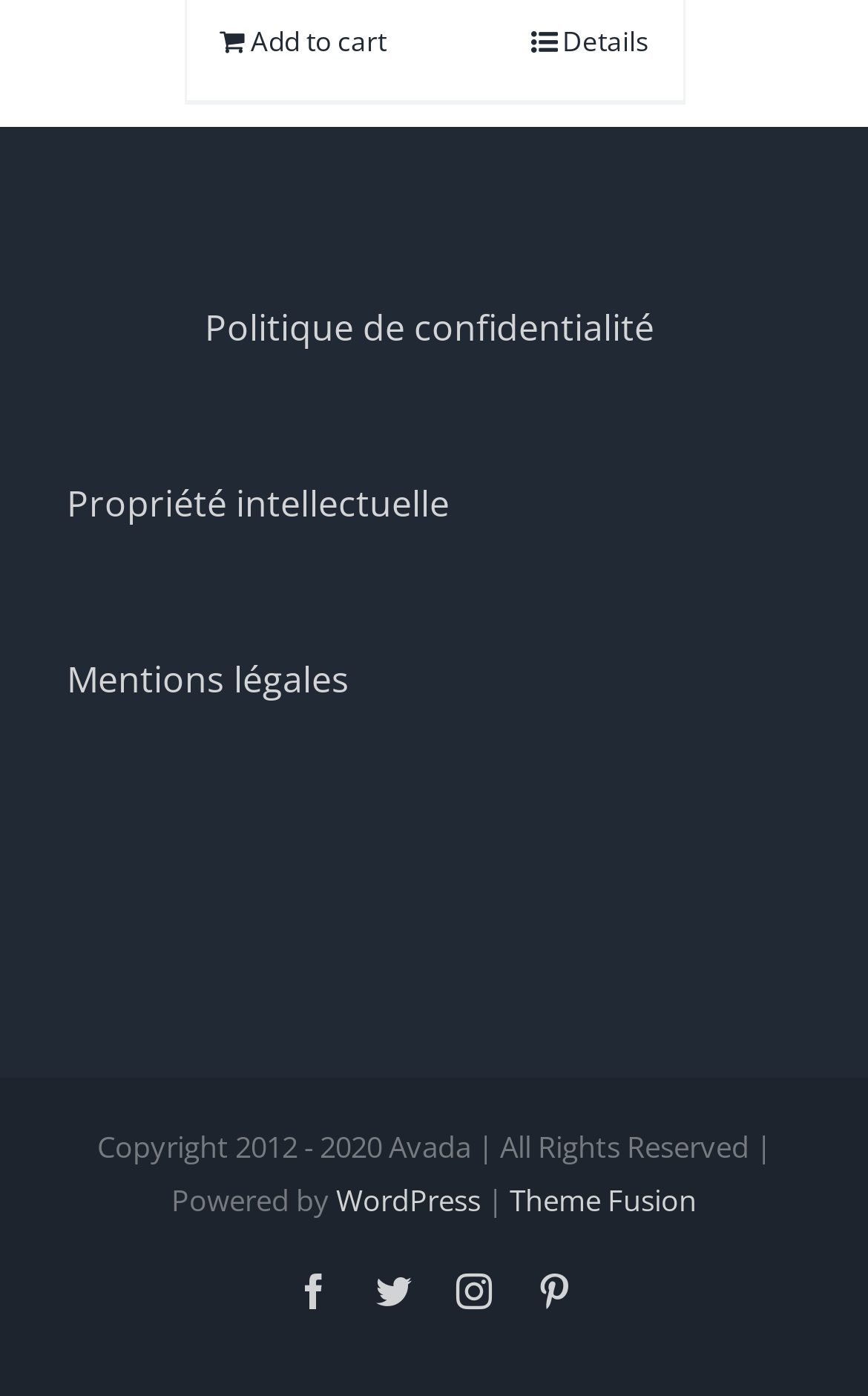Identify the bounding box coordinates of the section to be clicked to complete the task described by the following instruction: "View details". The coordinates should be four float numbers between 0 and 1, formatted as [left, top, right, bottom].

[0.612, 0.013, 0.747, 0.048]